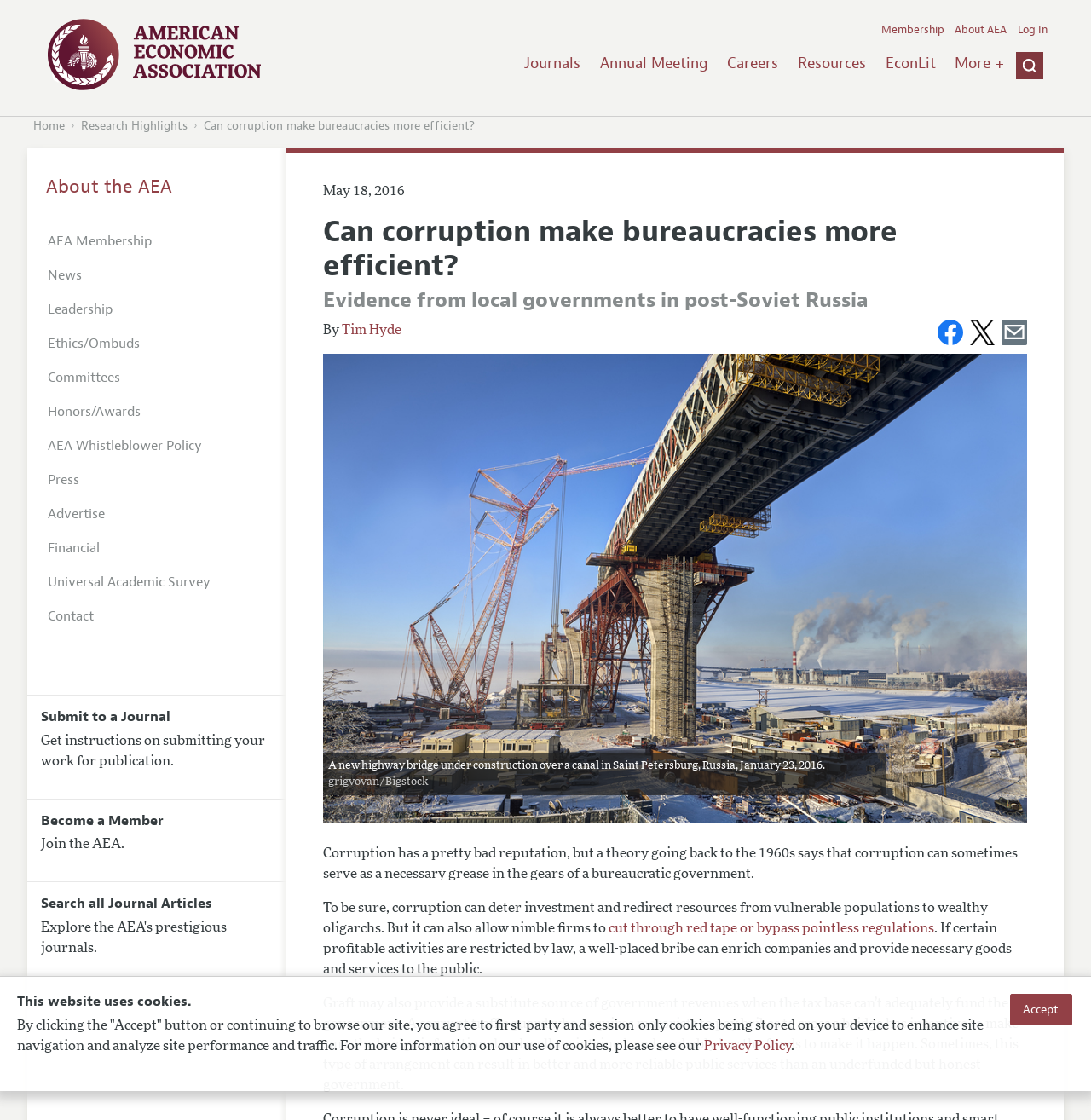What type of event is mentioned on the webpage?
Please provide a single word or phrase in response based on the screenshot.

Annual Meeting